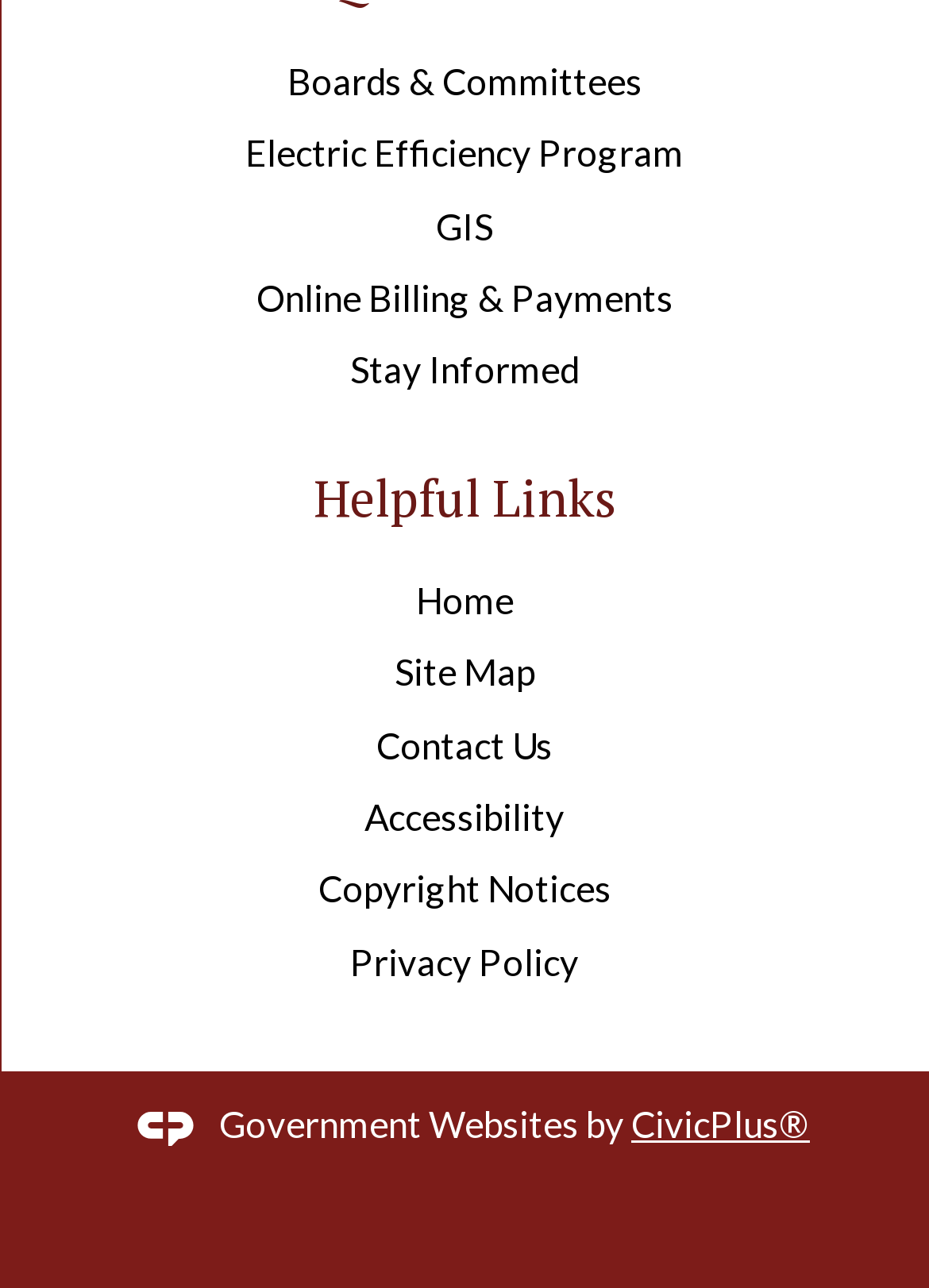Utilize the information from the image to answer the question in detail:
What is the purpose of the 'Online Billing & Payments' link?

Based on the text of the link, 'Online Billing & Payments Opens in new window', I inferred that the purpose of this link is to allow users to make online payments.